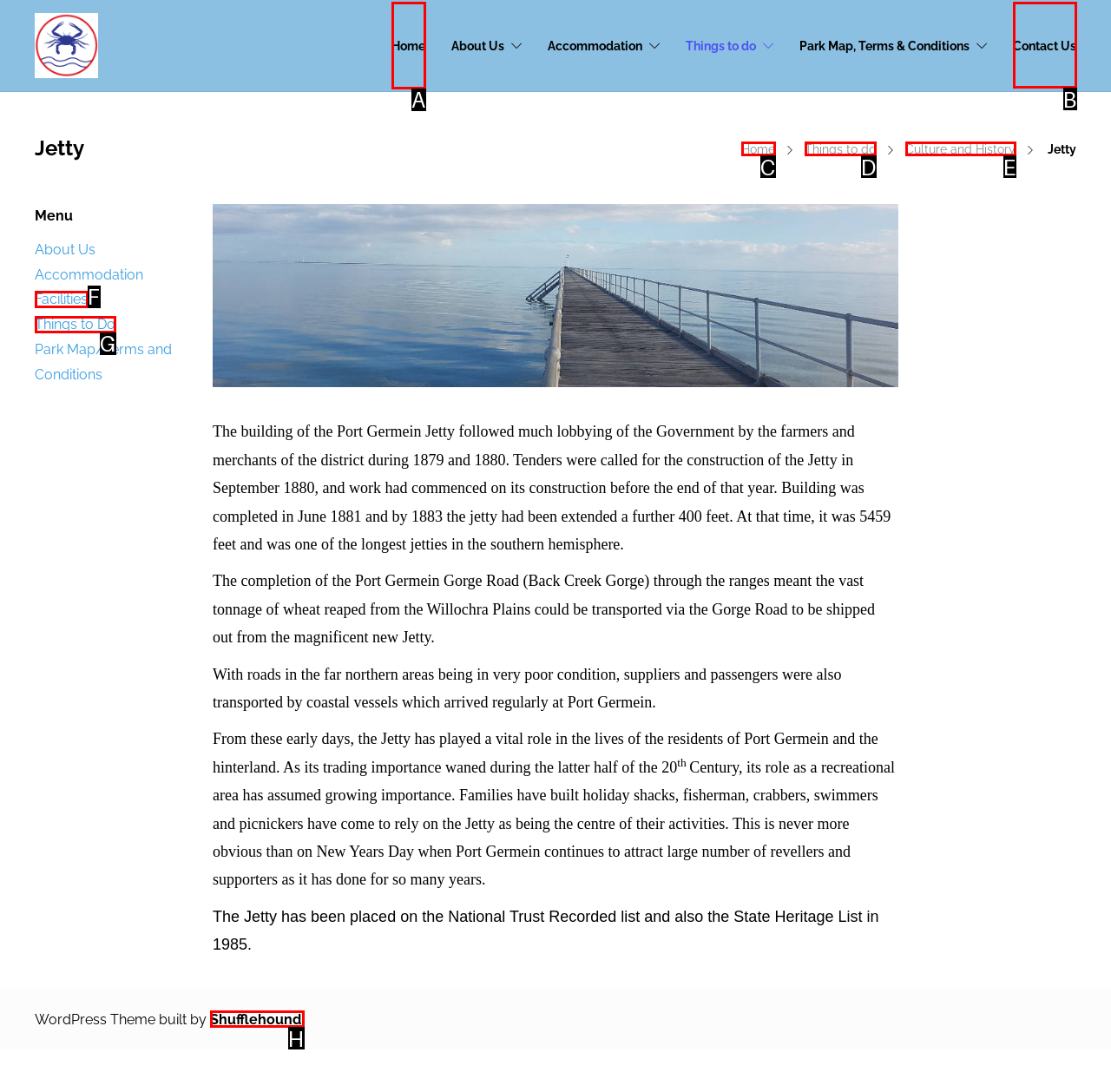From the options shown in the screenshot, tell me which lettered element I need to click to complete the task: Click on the 'Contact Us' link.

B